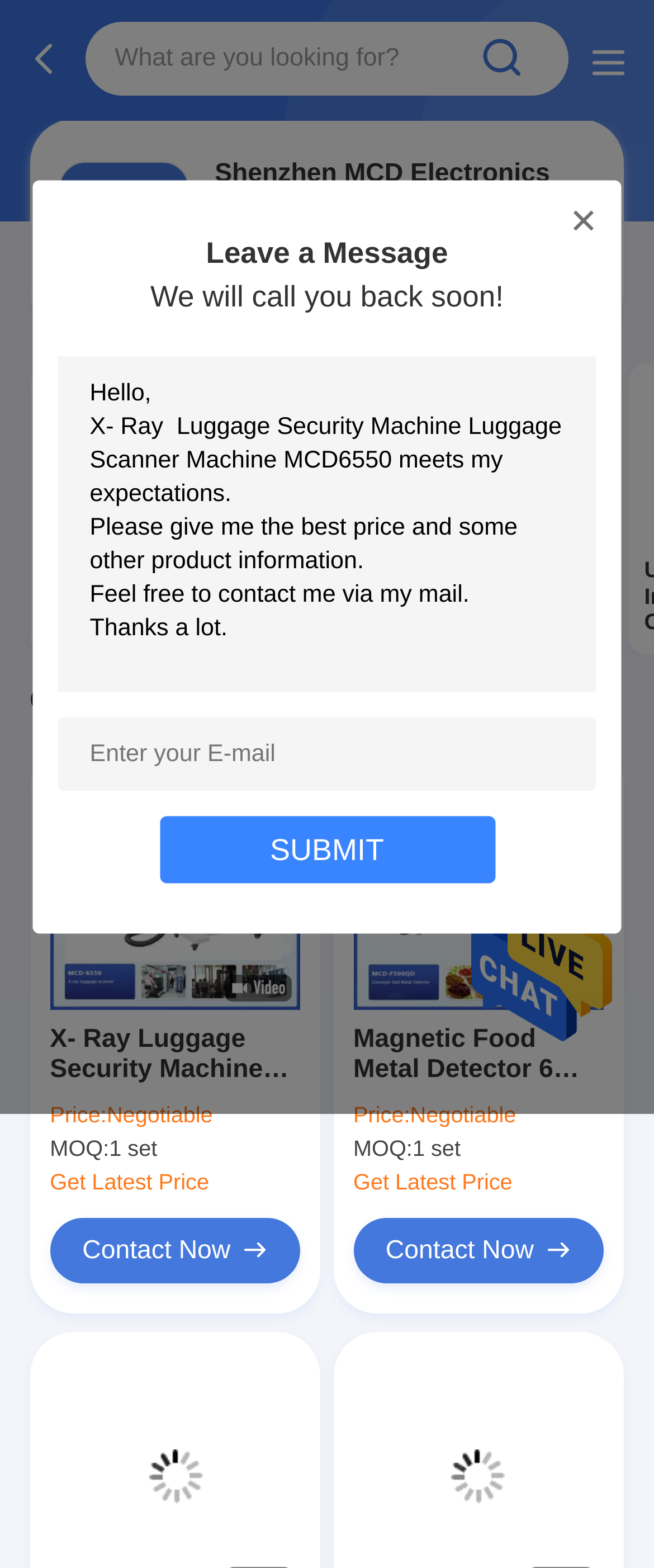Describe the webpage in detail, including text, images, and layout.

This webpage appears to be a product page for a Chinese company, Shenzhen MCD Electronics Co., Ltd., that specializes in metal detectors and security machines. 

At the top of the page, there is a section with a "Leave a Message" button and a text box to input a message. Below this, there is a testimonial from a satisfied customer. 

On the top-left corner, there is a search bar with a magnifying glass icon and a "sousou" button. 

The company's logo and name are displayed prominently, along with a "Verified Supplier" badge and a "20 YEARS" logo, indicating the company's experience in the industry.

The main content of the page is divided into sections, each featuring a different product. There are three main products showcased: Door Frame Metal Detector, Food Metal Detector, and Handheld Metal Detector. Each product has a heading, an image, and a brief description. 

Below these main products, there is a section titled "Our Top Products" that lists several other products, including X- Ray Luggage Security Machine Luggage Scanner Machine MCD6550 and Magnetic Food Metal Detector 6 Inch Digital Circuit Touch Blue Lcd Display. Each product in this section has a heading, an image, a price label, and a "Get Latest Price" button. 

At the bottom of the page, there are two more product images, one for Big Screen AC 220V Walk Through Temperature Scanner Voice Alert and another for Handheld Super Scanner Handheld Metal Detector / Body Scanner MCD-3003B2.